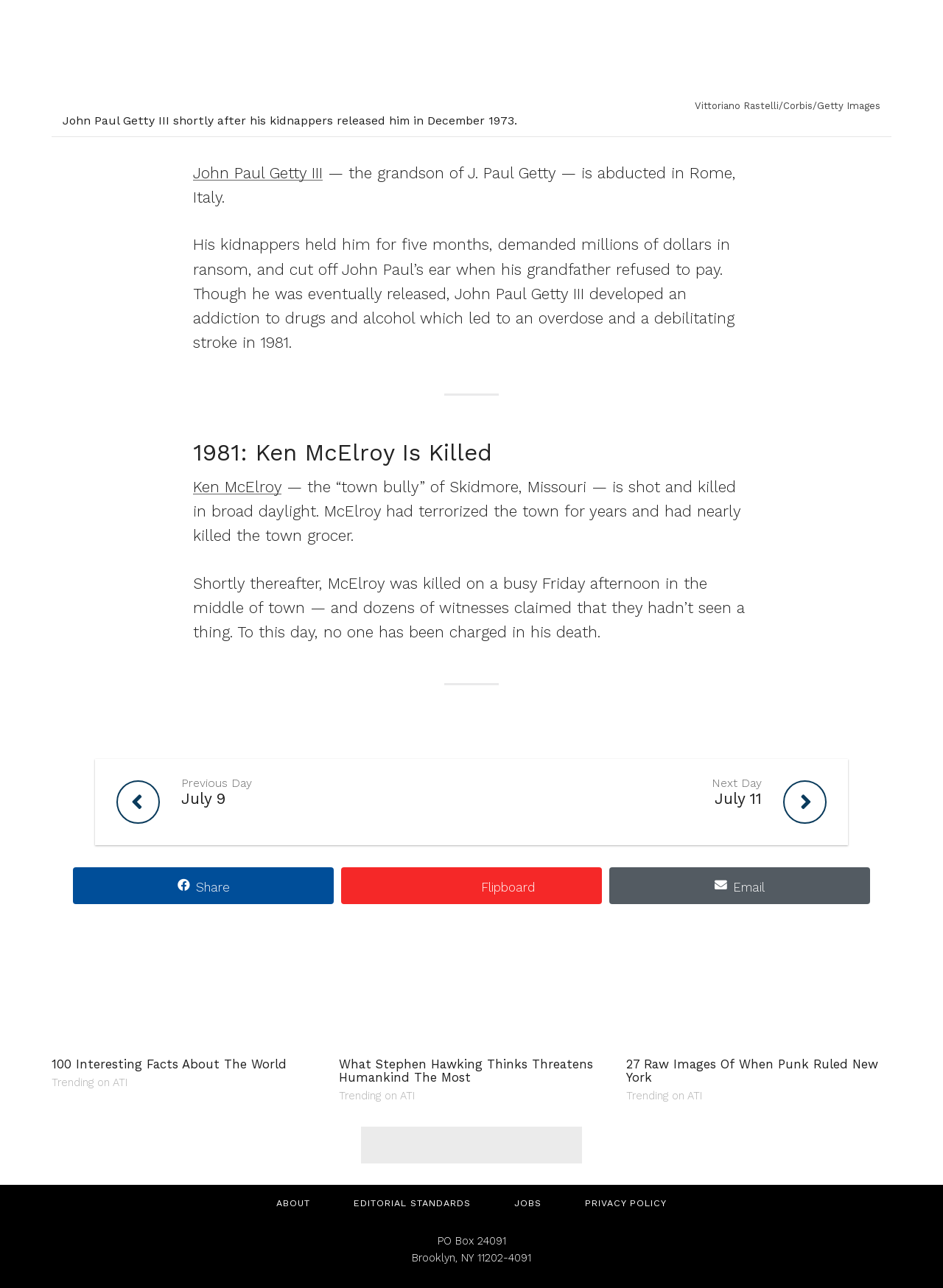Show the bounding box coordinates for the HTML element described as: "Ken McElroy".

[0.205, 0.371, 0.298, 0.385]